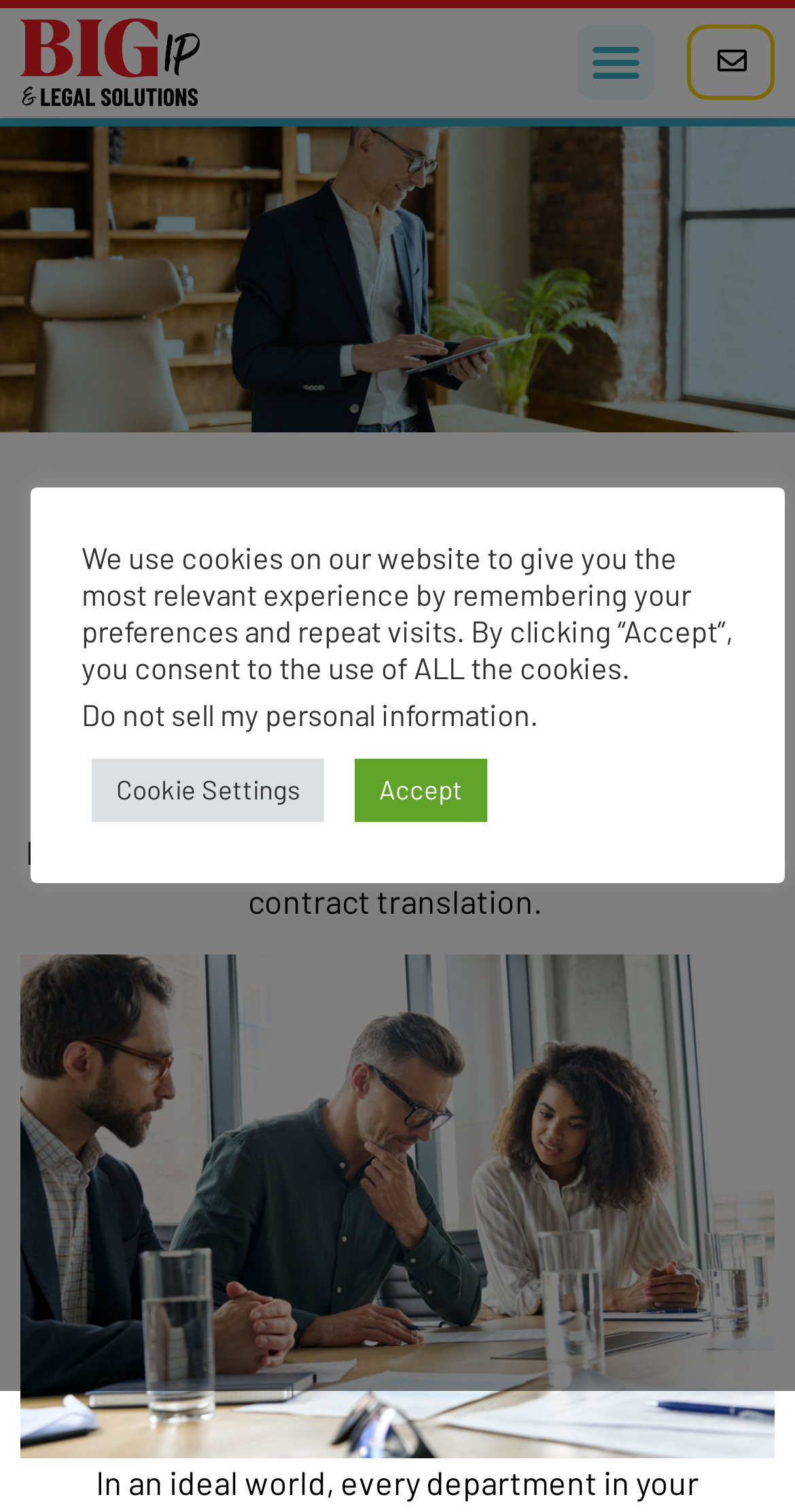Is there an image on this webpage? Refer to the image and provide a one-word or short phrase answer.

Yes